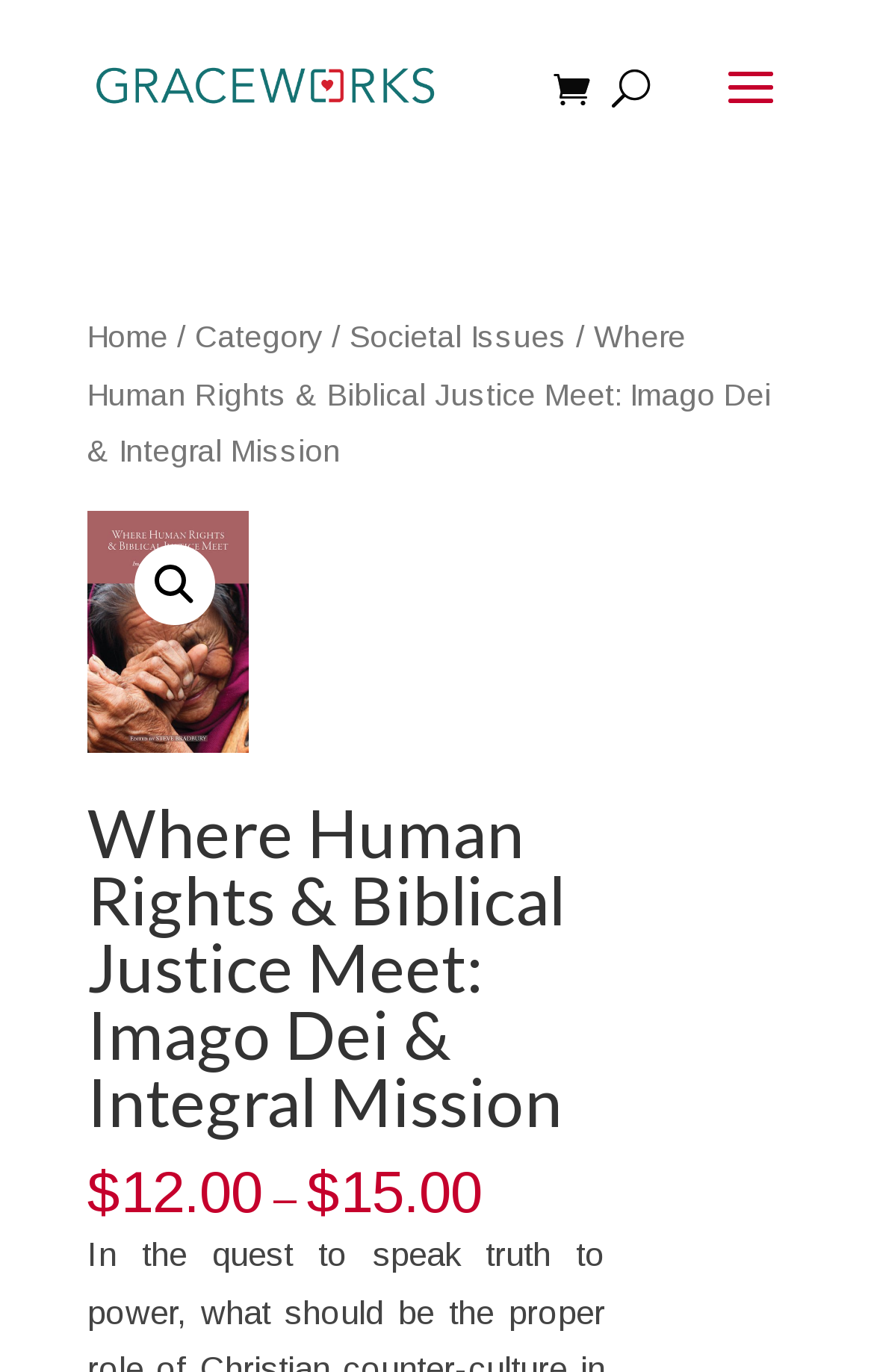Refer to the image and provide a thorough answer to this question:
What is the name of the organization?

The name of the organization can be found in the top-left corner of the webpage, where it says 'Where Human Rights & Biblical Justice Meet: Imago Dei & Integral Mission | Graceworks'. The word 'Graceworks' is a link and also has an accompanying image with the same name.